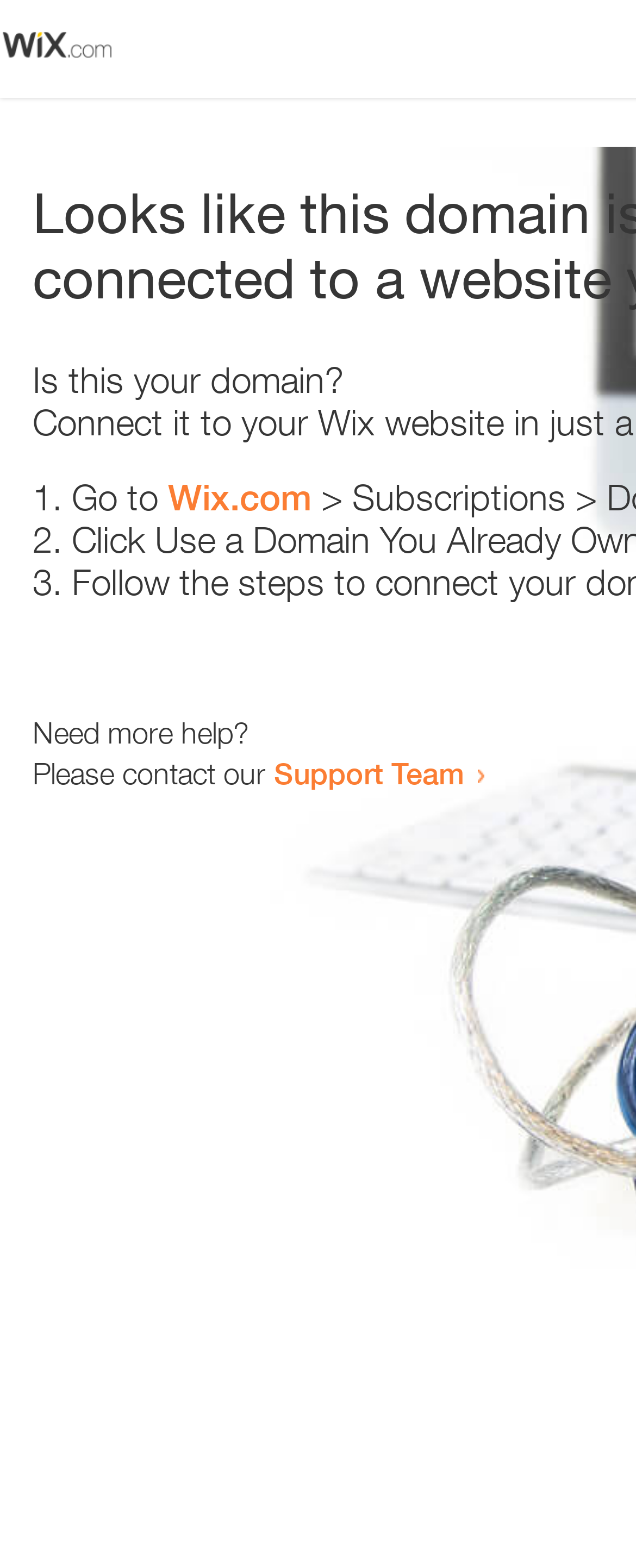Please respond in a single word or phrase: 
Is there an image on the webpage?

Yes